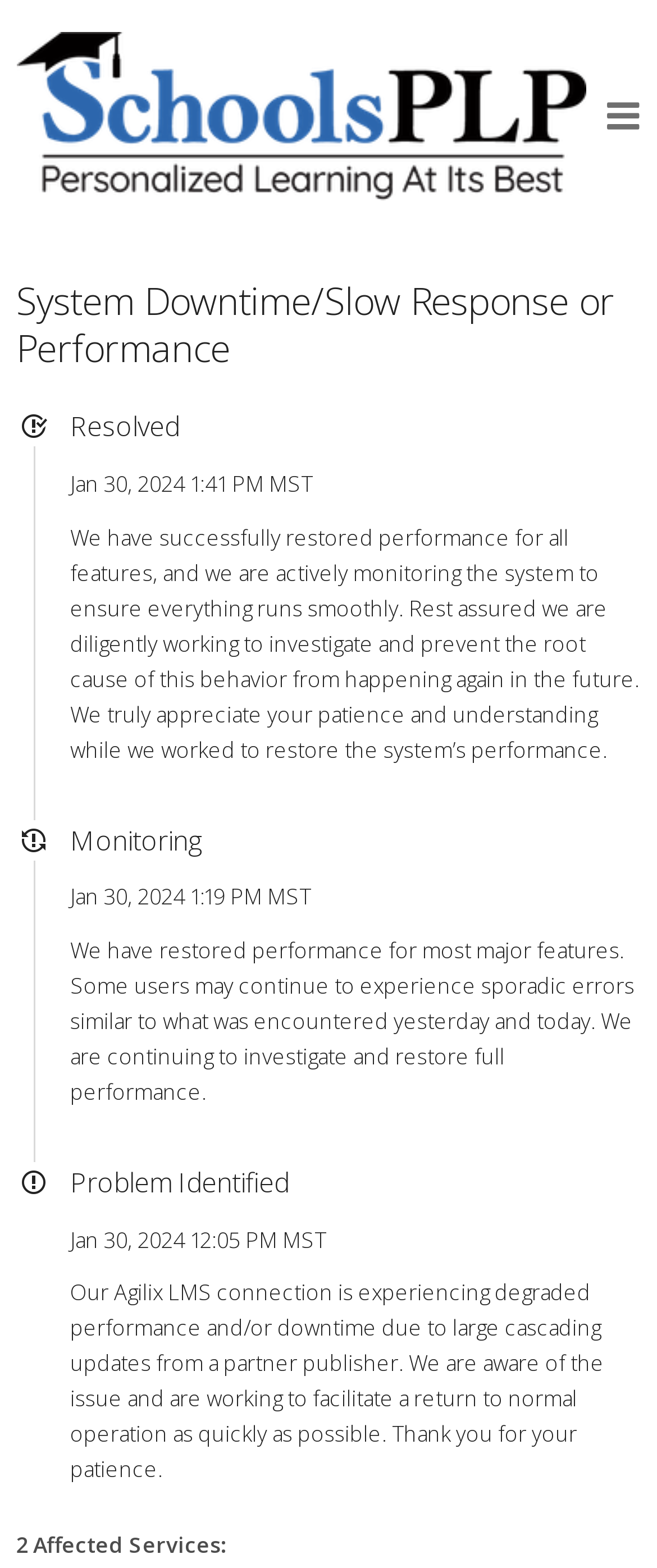Find the bounding box of the UI element described as: "Request Product Information". The bounding box coordinates should be given as four float values between 0 and 1, i.e., [left, top, right, bottom].

None